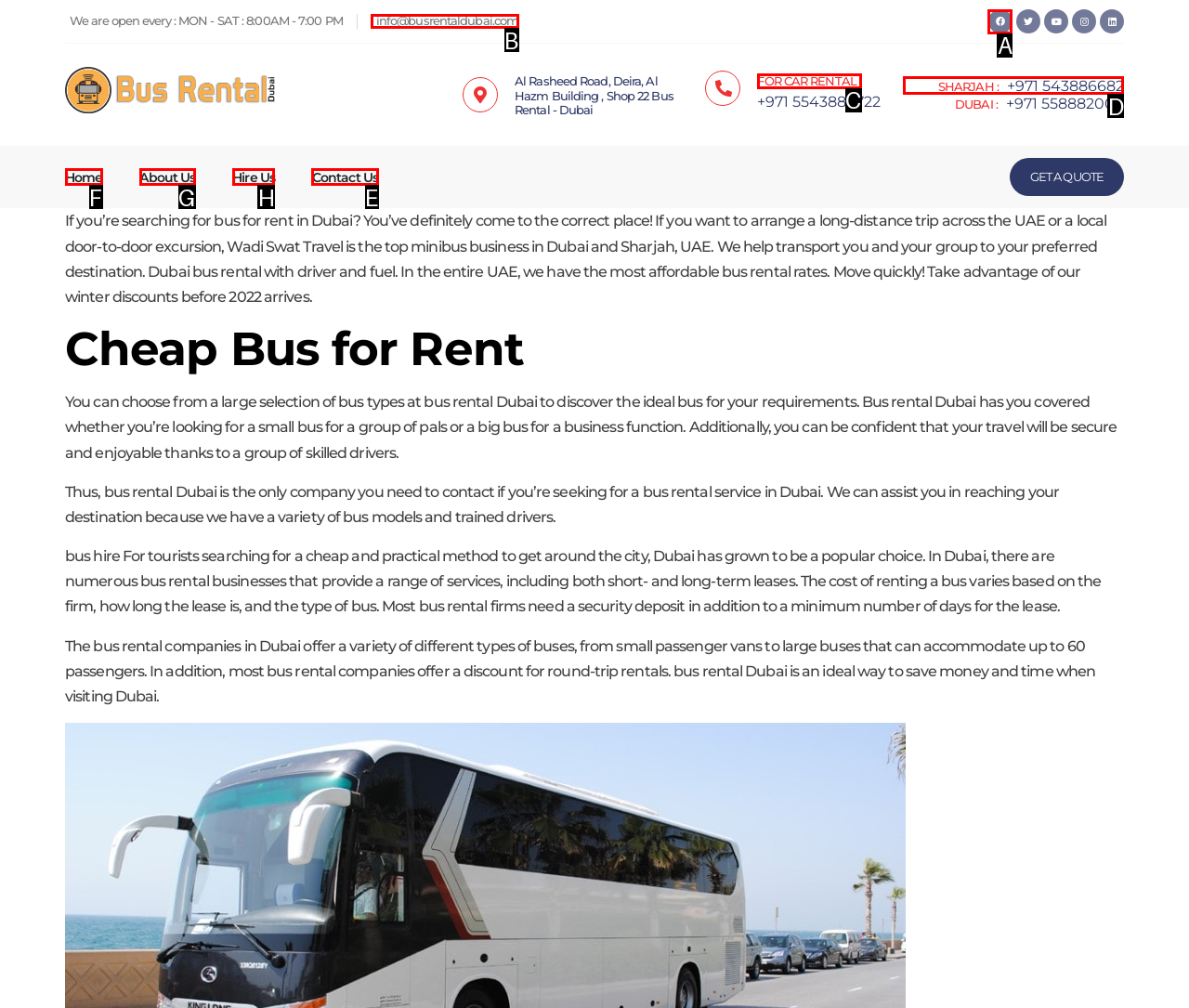Identify the correct lettered option to click in order to perform this task: View the image of World War 1 era British Avro 504k. Respond with the letter.

None